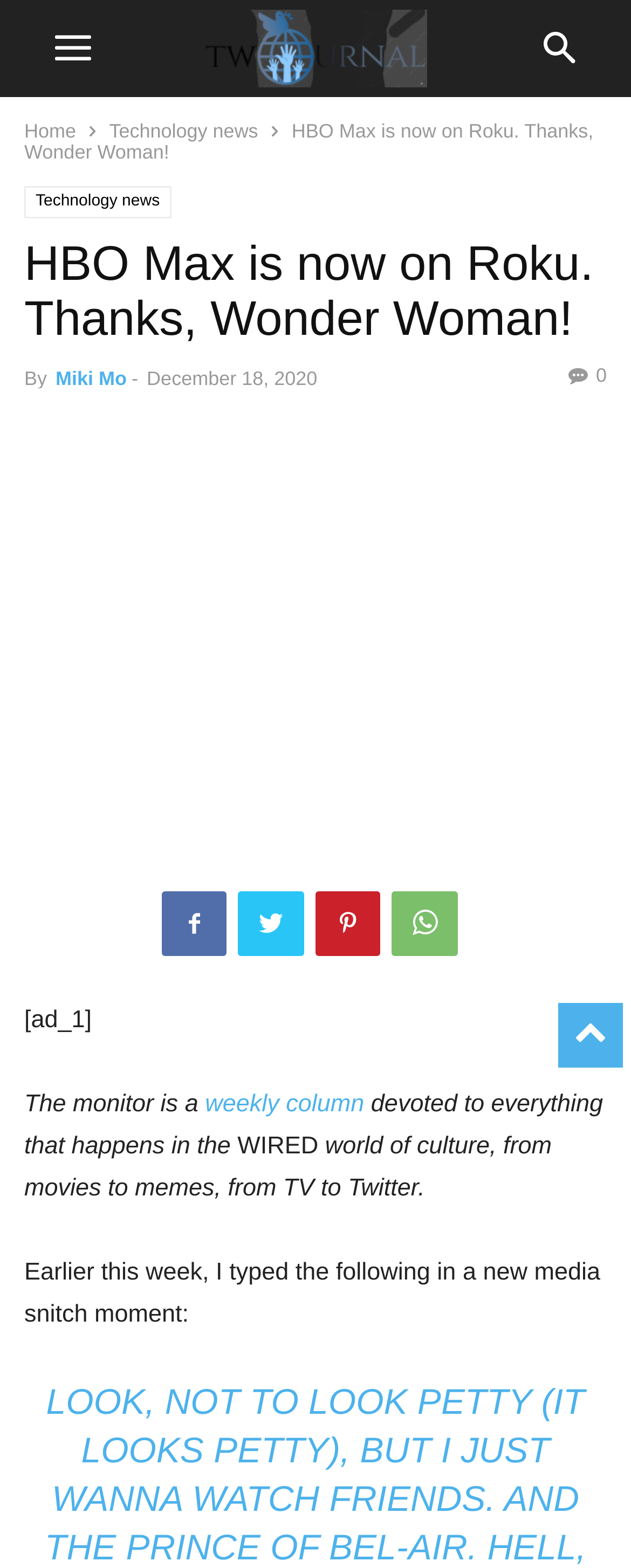Identify the bounding box coordinates of the region I need to click to complete this instruction: "Click the 'mobile-toggle' button".

[0.038, 0.0, 0.192, 0.062]